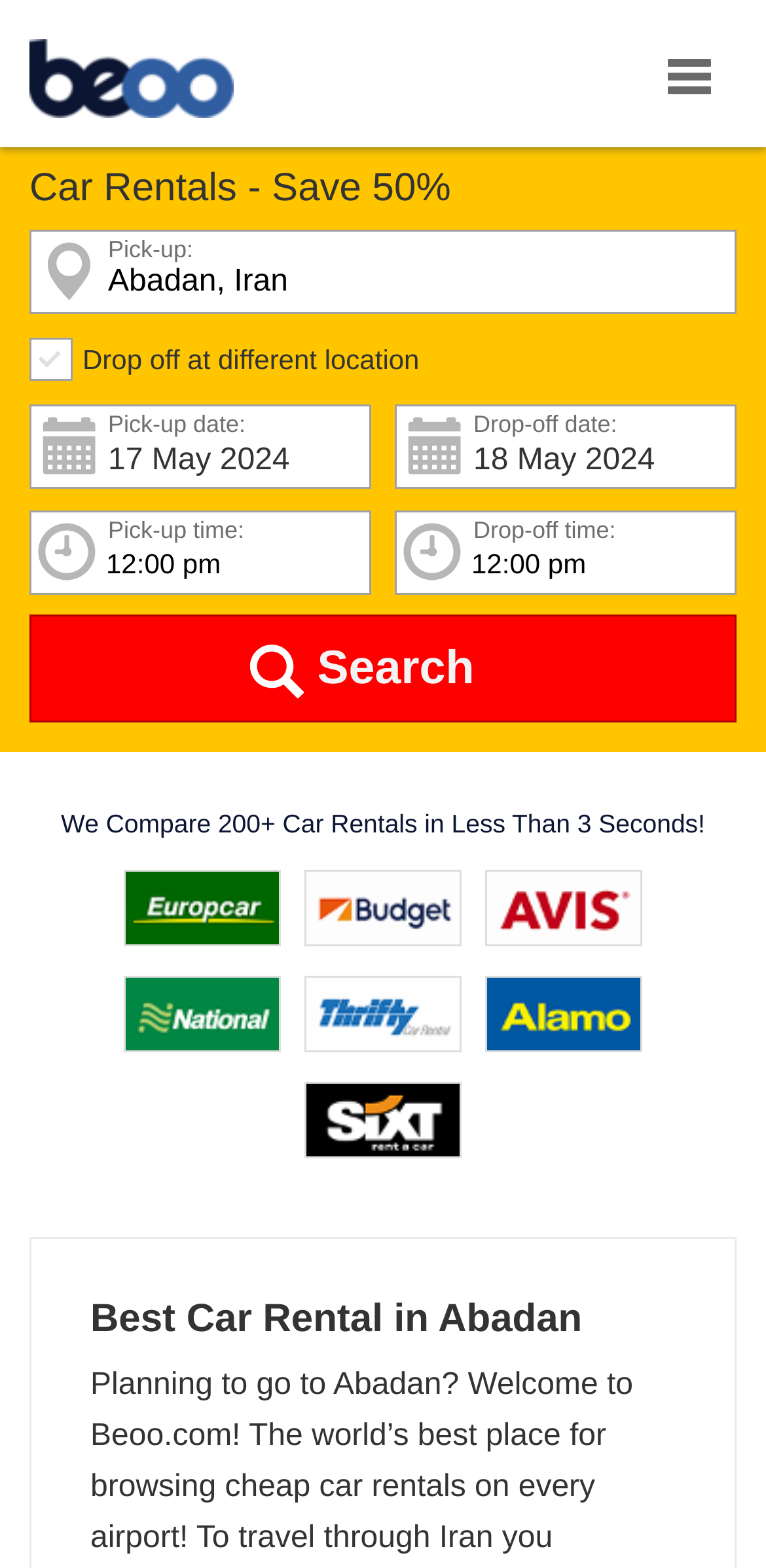Give a full account of the webpage's elements and their arrangement.

The webpage is a car rental search engine, specifically for Abadan, Iran. At the top left, there is a link to "Beoo.com" accompanied by a small logo image. Next to it, there is a larger image that spans almost the entire width of the page. 

Below the top section, there is a heading that reads "Car Rentals - Save 50%". On the left side, there is a section for selecting pick-up and drop-off details. It includes a label "Pick-up:" with a text box next to it, and a static text "Abadan, Iran" below it. There is also an option to "Drop off at different location". 

Further down, there are labels for "Pick-up date:" and "Pick-up time:", with a date "17 May 2024" and a time selection combobox respectively. There are small images next to each of these labels. 

On the right side of this section, there are similar labels and fields for "Drop-off date:" and "Drop-off time:", with a date "18 May 2024" and a time selection combobox respectively. Again, there are small images next to each of these labels. 

Below the pick-up and drop-off details section, there is a prominent "Search" button that spans almost the entire width of the page. It has a small image on it. 

Further down, there is a heading that reads "We Compare 200+ Car Rentals in Less Than 3 Seconds!". Finally, at the bottom, there is a heading that reads "Best Car Rental in Abadan".